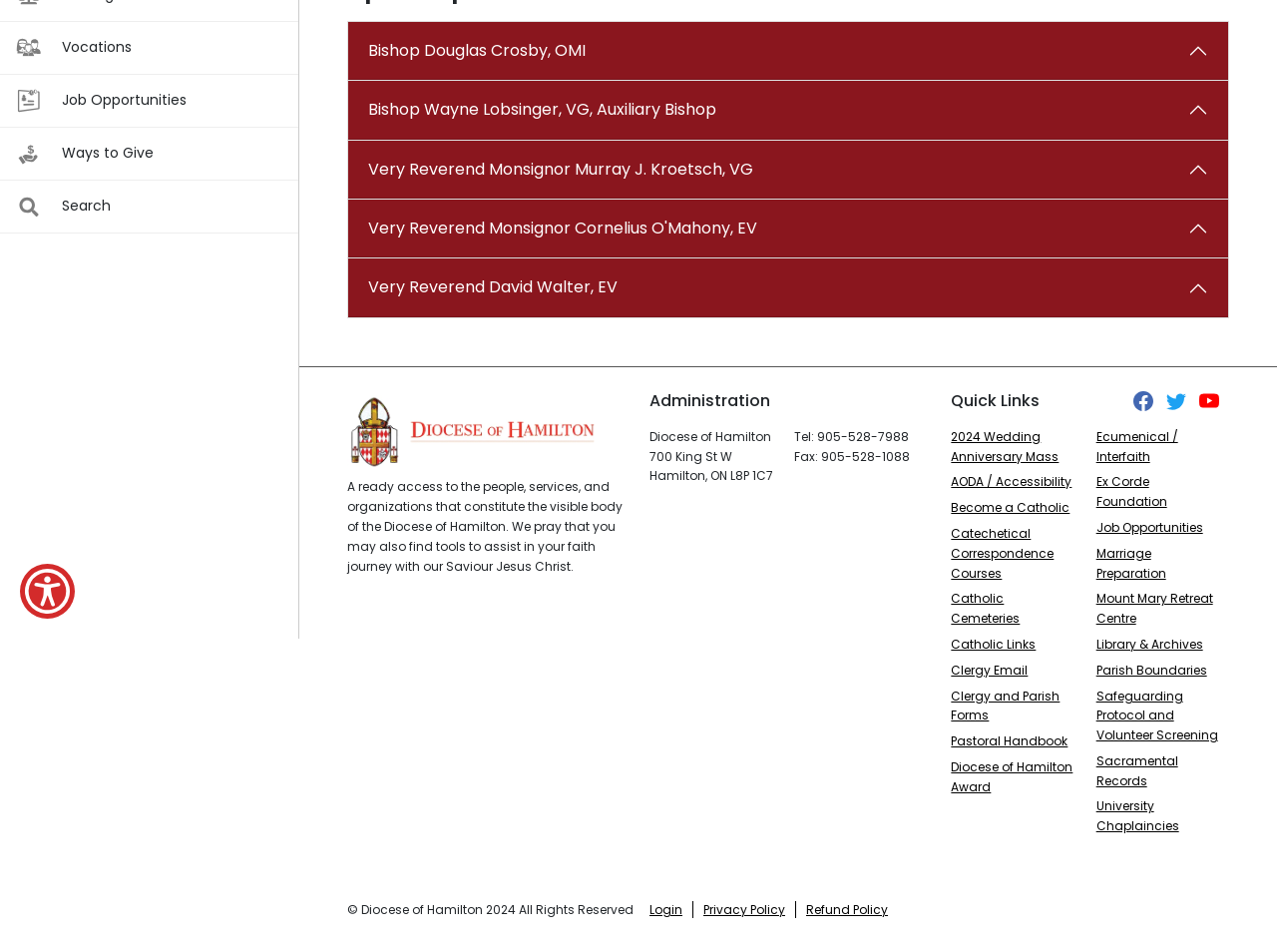Using the given element description, provide the bounding box coordinates (top-left x, top-left y, bottom-right x, bottom-right y) for the corresponding UI element in the screenshot: Diocese of Hamilton Award

[0.745, 0.797, 0.84, 0.835]